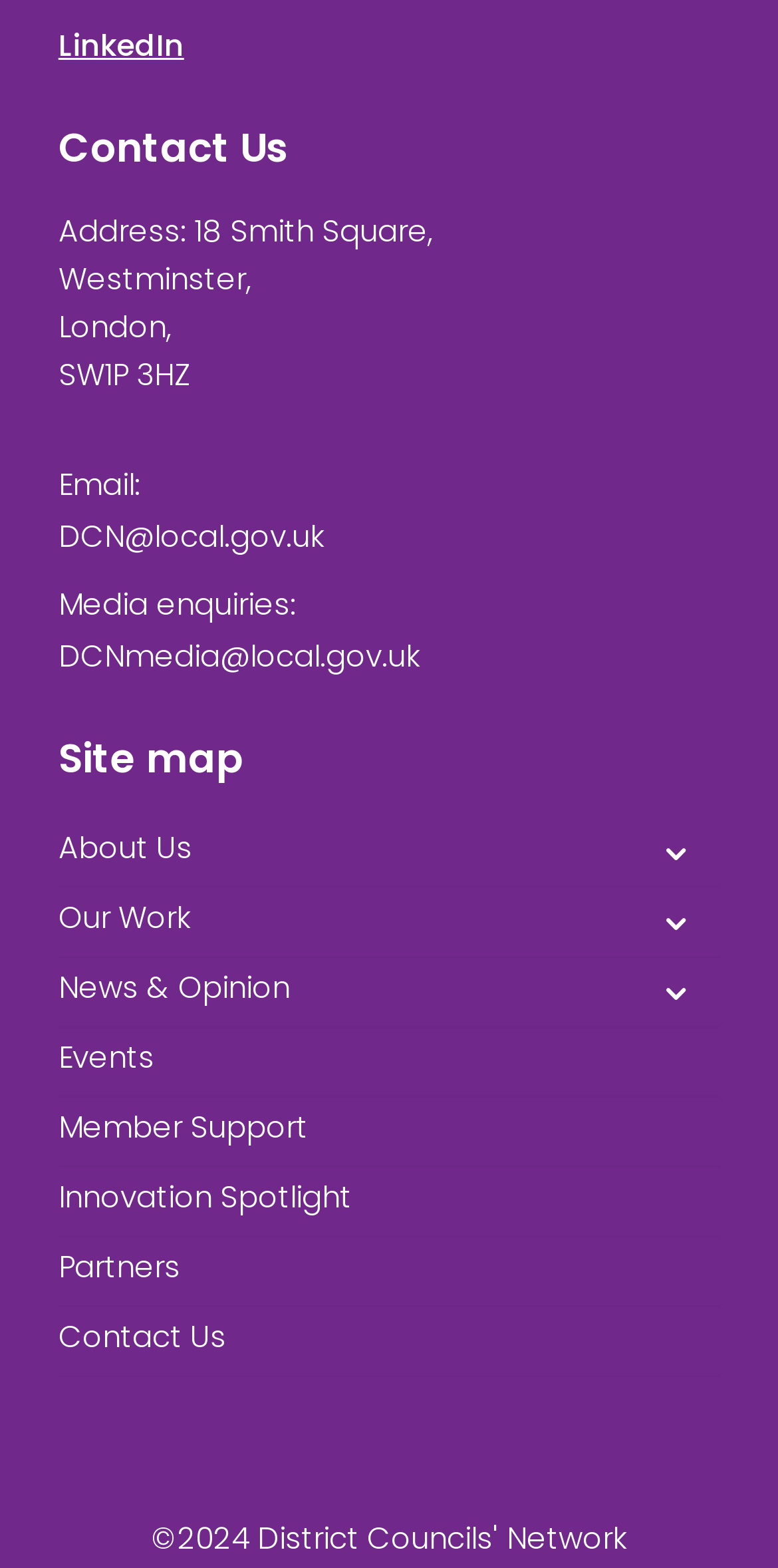How many links are under the 'Site map' section?
Answer the question with a single word or phrase derived from the image.

6